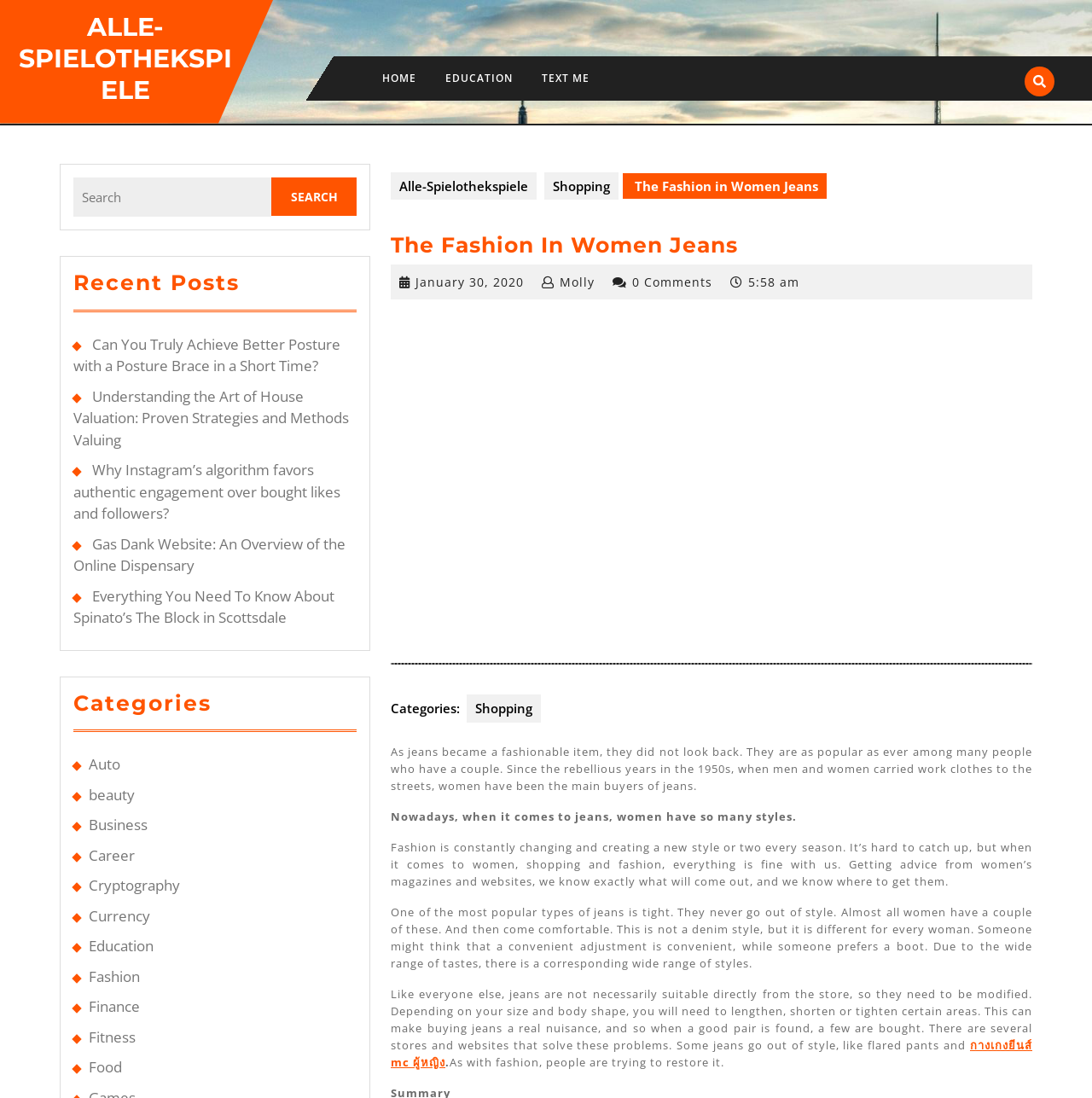Extract the heading text from the webpage.

The Fashion In Women Jeans